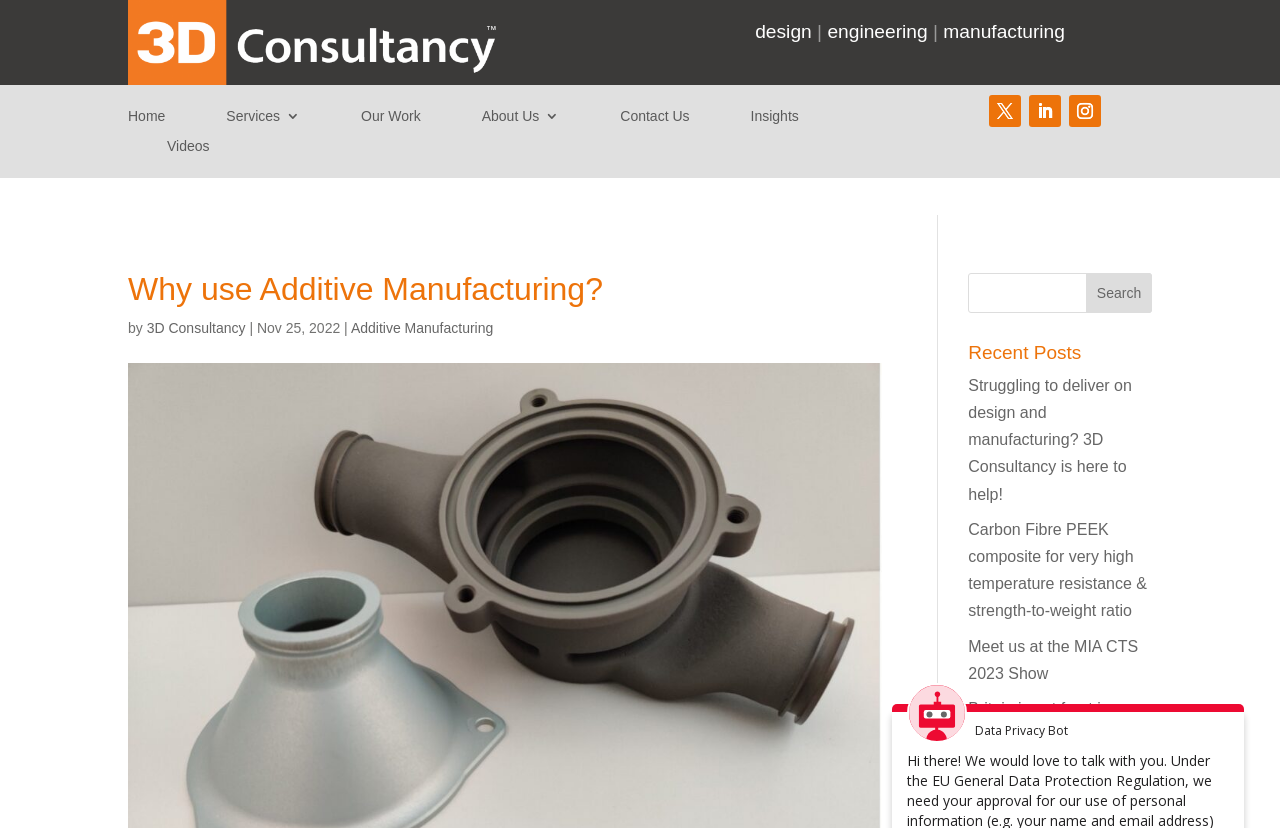Summarize the webpage in an elaborate manner.

This webpage appears to be a blog or news website focused on additive manufacturing and 3D consultancy. At the top left corner, there is a logo of "3D_Consultancy" accompanied by a link. Next to it, there is a heading that reads "design | engineering | manufacturing". 

Below the logo, there is a navigation menu with links to "Home", "Our Work", "About Us 3", "Contact Us", "Insights", and "Videos". On the right side of the navigation menu, there are three social media links represented by icons.

The main content of the webpage is divided into two sections. The left section has a heading "Why use Additive Manufacturing?" followed by a brief description of the article, including the author "3D Consultancy", the date "Nov 25, 2022", and a link to "Additive Manufacturing". 

On the right side, there is a search bar with a textbox and a "Search" button. Below the search bar, there is a section titled "Recent Posts" that lists four article links with descriptive titles, including "Struggling to deliver on design and manufacturing? 3D Consultancy is here to help!", "Carbon Fibre PEEK composite for very high temperature resistance & strength-to-weight ratio", "Meet us at the MIA CTS 2023 Show", and "Britain is out front in removing CO2 from the atmosphere (Carbon Capture)".